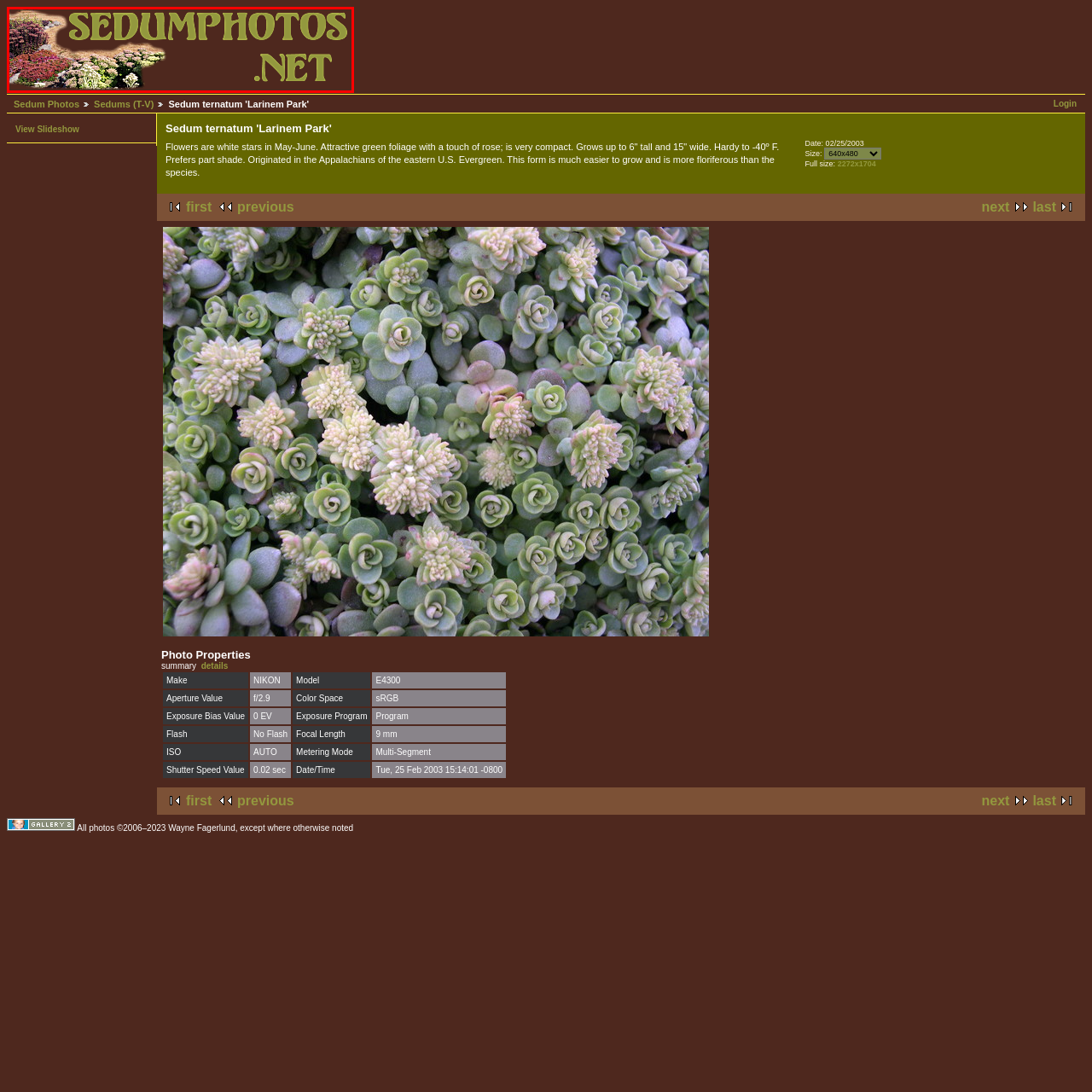Offer a detailed explanation of the elements found within the defined red outline.

This image features the logo of Sedumphotos.net, an online resource dedicated to showcasing various species of sedum plants. The design incorporates an earthy color palette with shades of brown and green, reflecting the natural beauty of these resilient plants. The logo name is prominently displayed in artistic, bold lettering, emphasizing the website's focus on sedums. Surrounding the text, there are illustrations of vibrant sedum varieties, highlighting the diverse forms and colors that these plants can take. The overall aesthetic is inviting and floral, aiming to attract gardening enthusiasts and plant lovers alike.